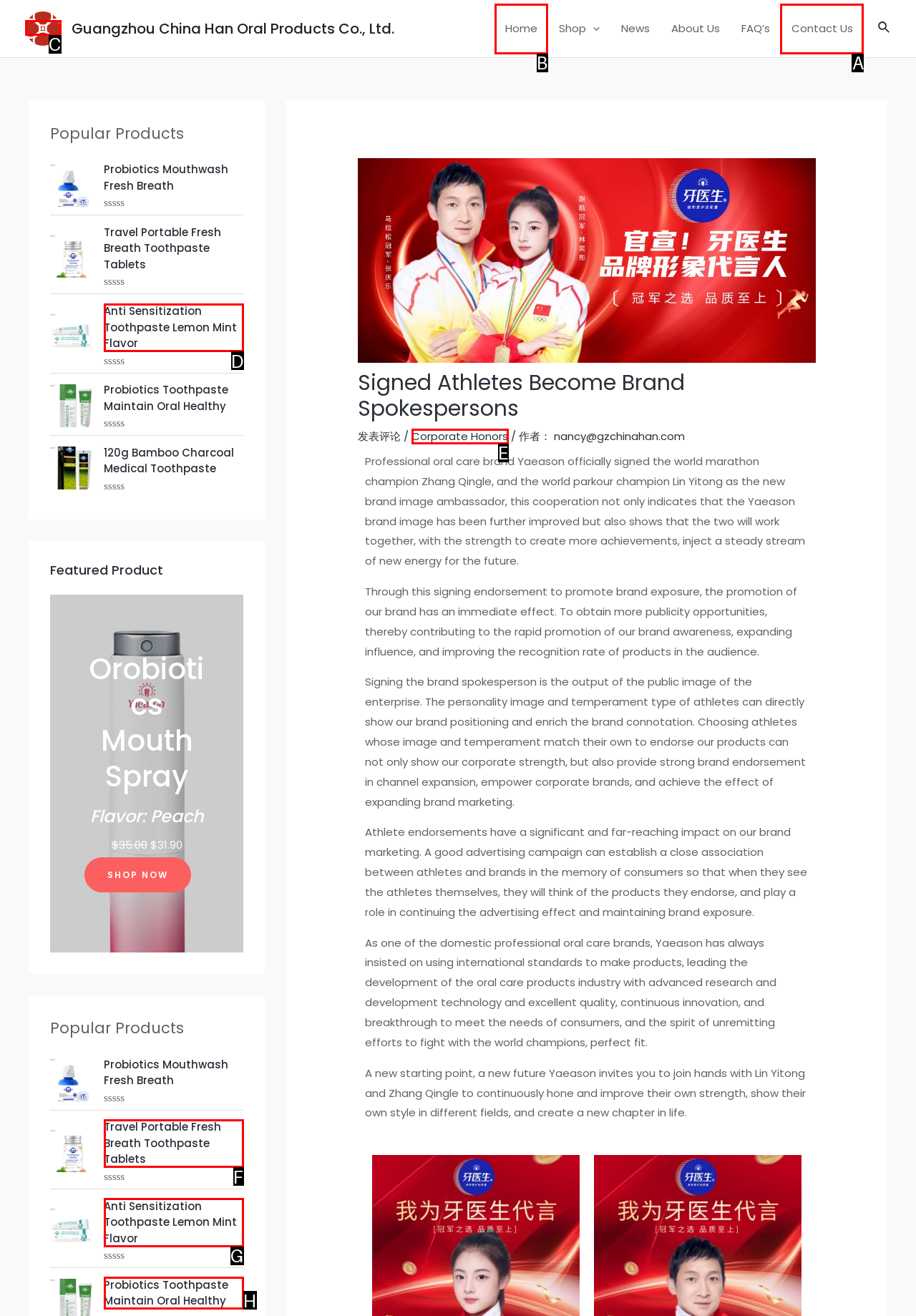To complete the instruction: Click on the 'Home' link, which HTML element should be clicked?
Respond with the option's letter from the provided choices.

B